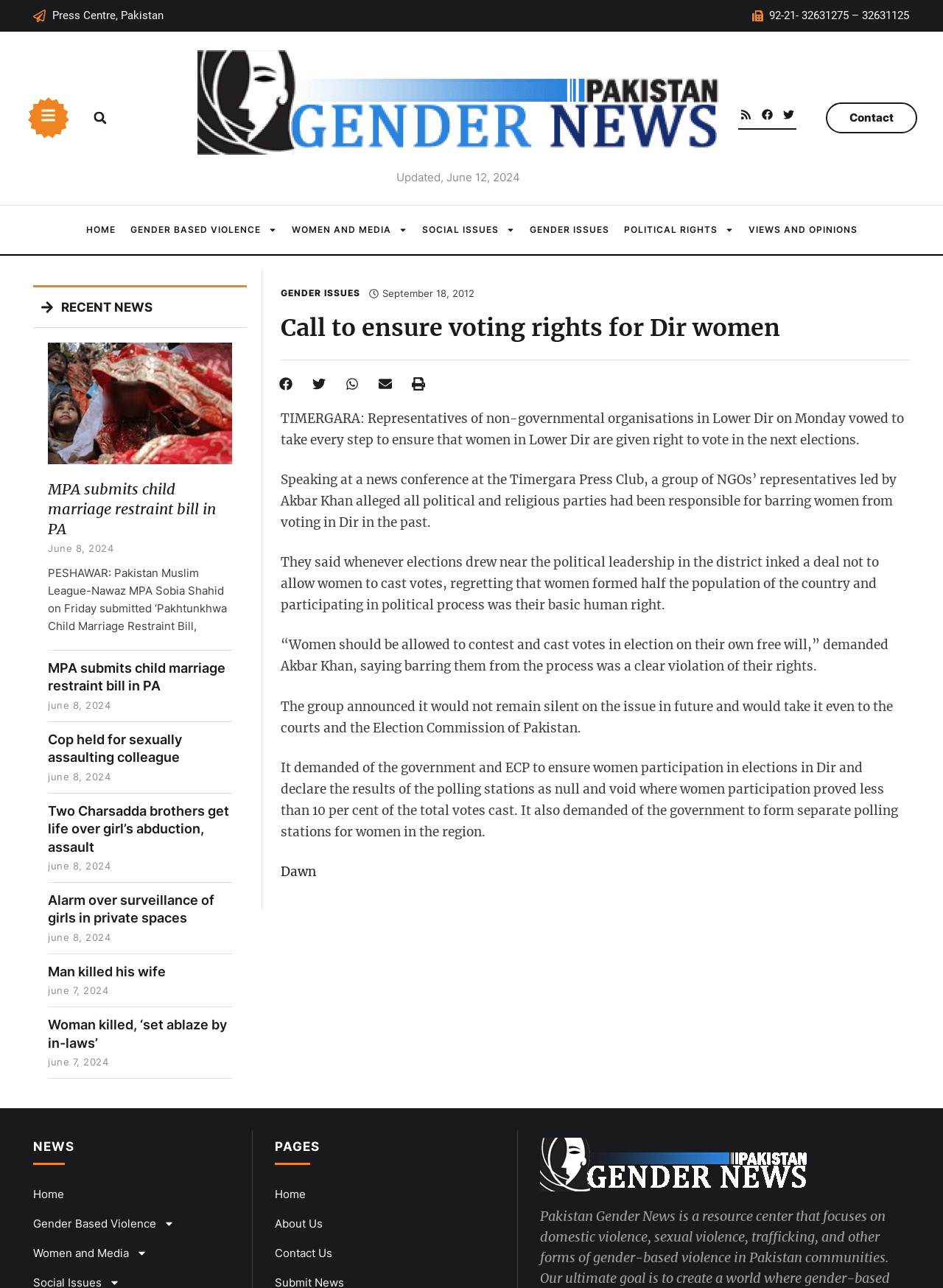Generate a comprehensive description of the webpage.

The webpage is about Pakistan Gender News, with a focus on ensuring voting rights for women in Dir. At the top, there is a header section with links to "Press Centre, Pakistan" and a phone number. Below this, there is a search bar and a link to "Rss" with an accompanying image. 

To the right of the search bar, there are social media links to Facebook, Twitter, and other platforms, each with an accompanying image. Below these links, there is a "Contact" section with a link to "Contact" and a heading.

The main content of the webpage is divided into two sections. On the left, there is a menu with links to various categories such as "HOME", "GENDER BASED VIOLENCE", "WOMEN AND MEDIA", and others. Each category has a corresponding image.

On the right, there are several news articles listed, each with a heading, a link to the full article, and a date. The articles are about various topics related to gender issues, such as child marriage, sexual assault, and women's rights. 

Below the news articles, there is a section with a heading "Call to ensure voting rights for Dir women" and a series of buttons to share the article on social media platforms. Below this, there is a long paragraph of text about a news conference where representatives of non-governmental organizations vowed to ensure that women in Lower Dir are given the right to vote in the next elections.

At the very bottom of the webpage, there is a section with links to "NEWS" and "Home".